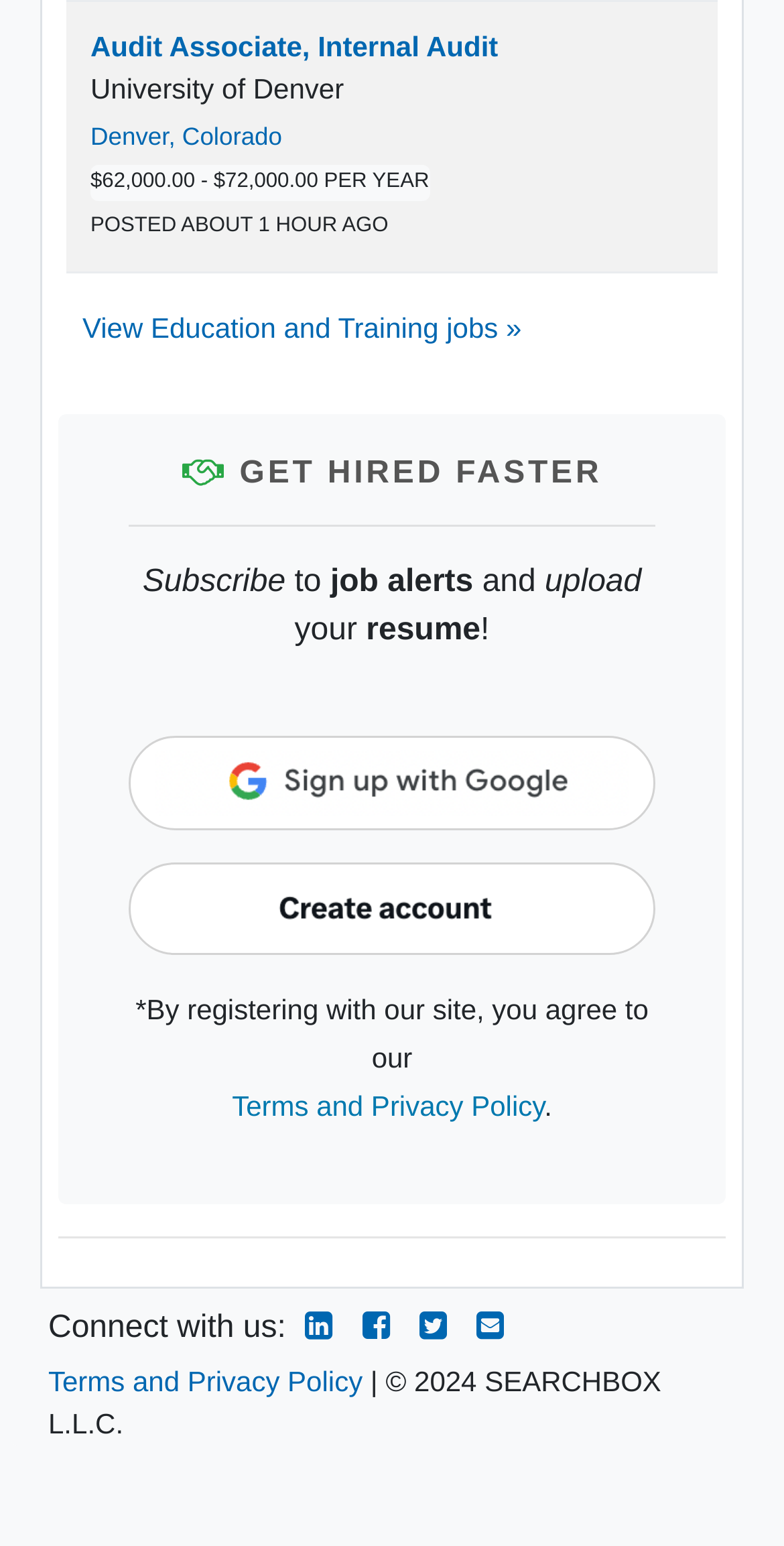Locate the bounding box coordinates of the element that should be clicked to execute the following instruction: "View Education and Training jobs".

[0.105, 0.201, 0.665, 0.222]